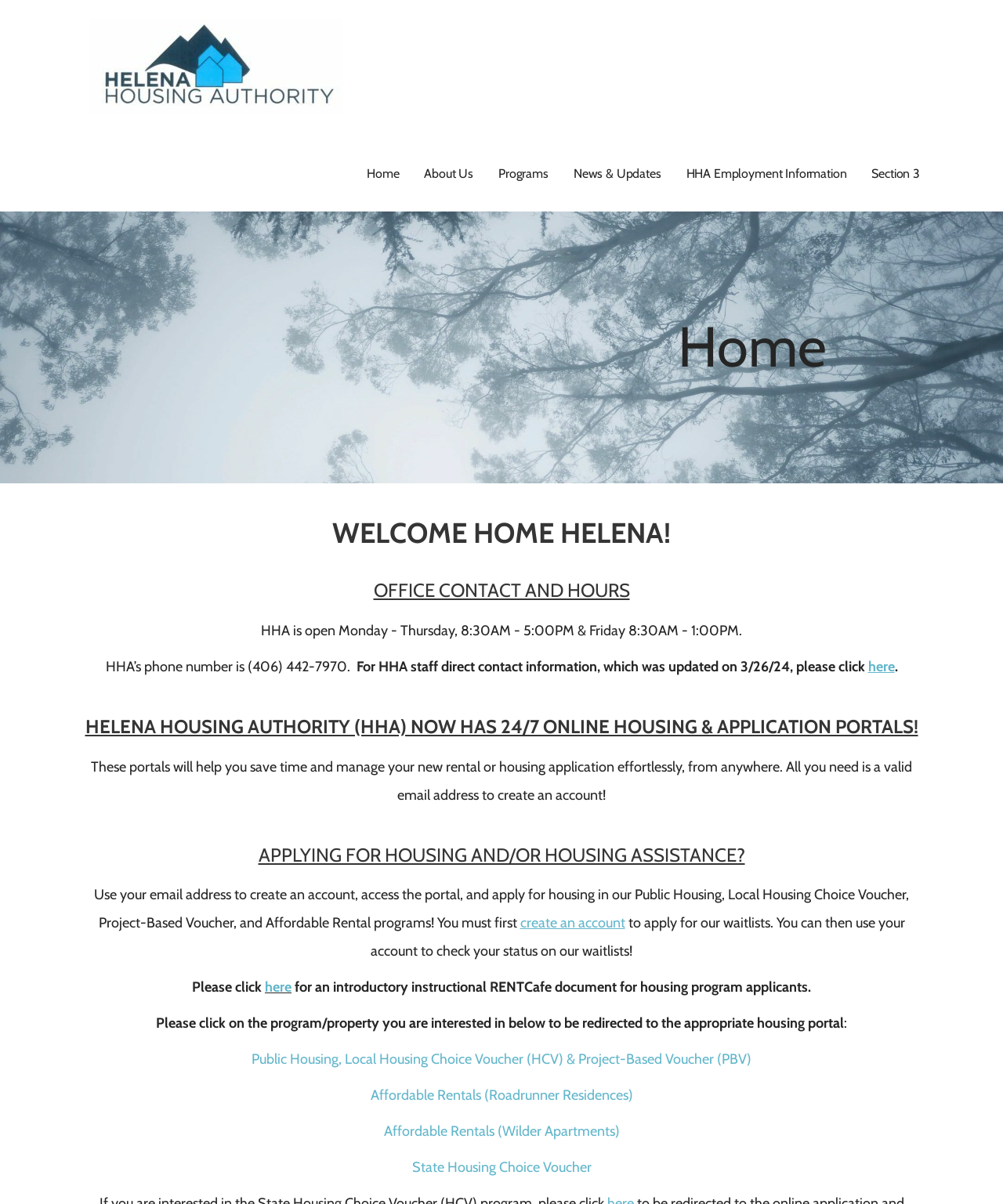Please identify the bounding box coordinates of the region to click in order to complete the task: "Search for something". The coordinates must be four float numbers between 0 and 1, specified as [left, top, right, bottom].

None